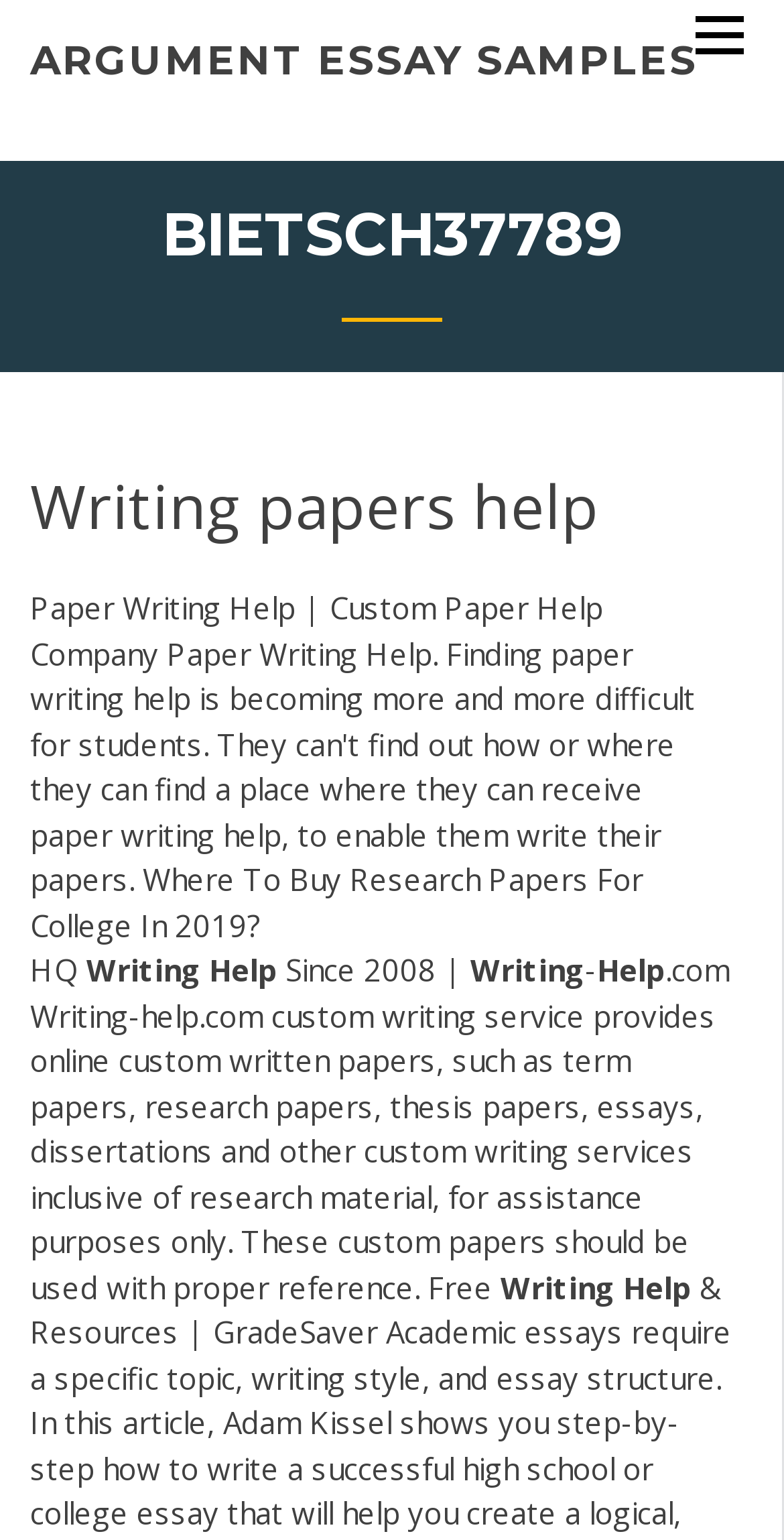What type of papers does the website provide?
Use the information from the image to give a detailed answer to the question.

Based on the StaticText element with the text 'custom writing service provides online custom written papers, such as term papers, research papers, thesis papers, essays, dissertations and other custom writing services', it can be inferred that the website provides custom written papers.